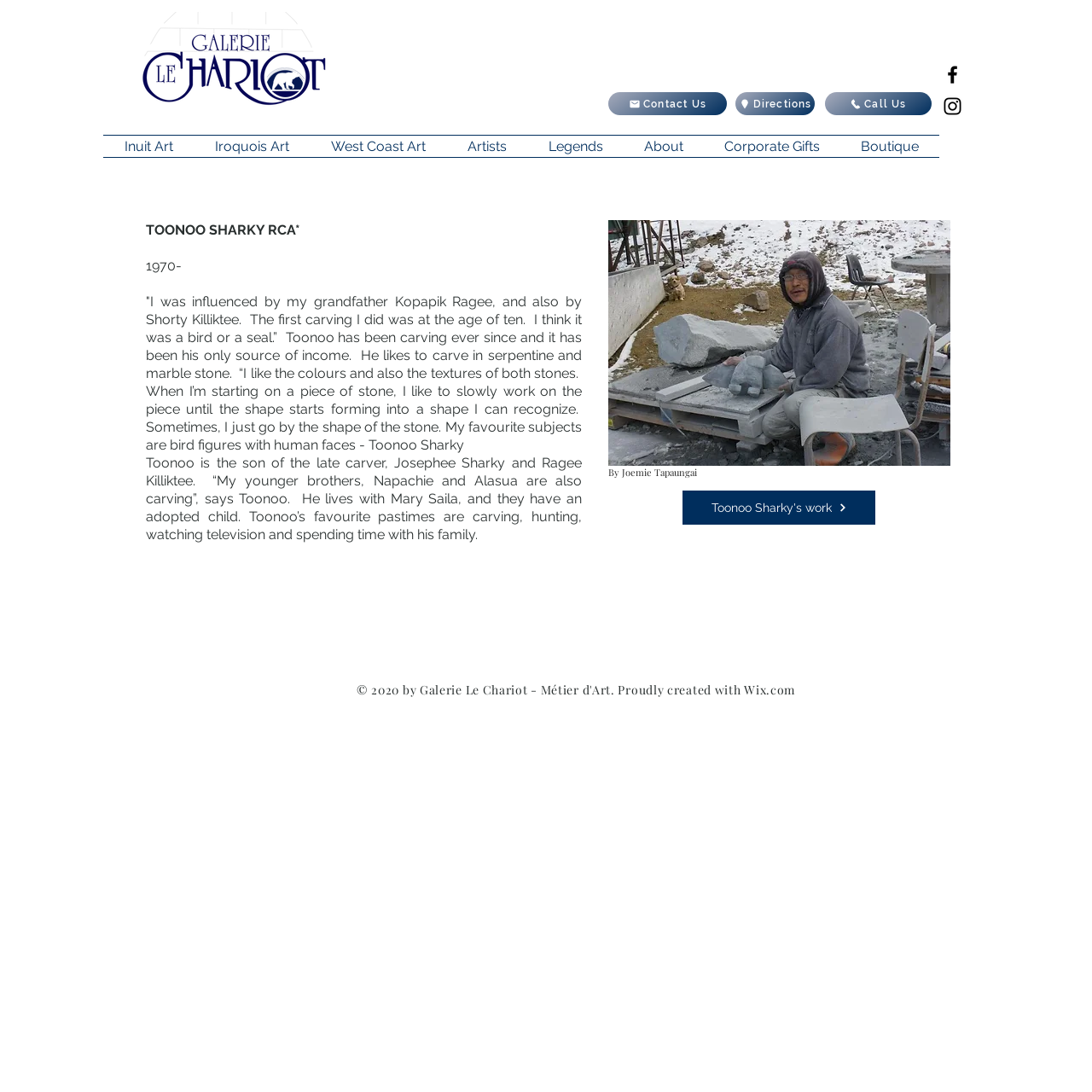Pinpoint the bounding box coordinates of the clickable area necessary to execute the following instruction: "View the GALERIE1 image". The coordinates should be given as four float numbers between 0 and 1, namely [left, top, right, bottom].

[0.117, 0.011, 0.309, 0.105]